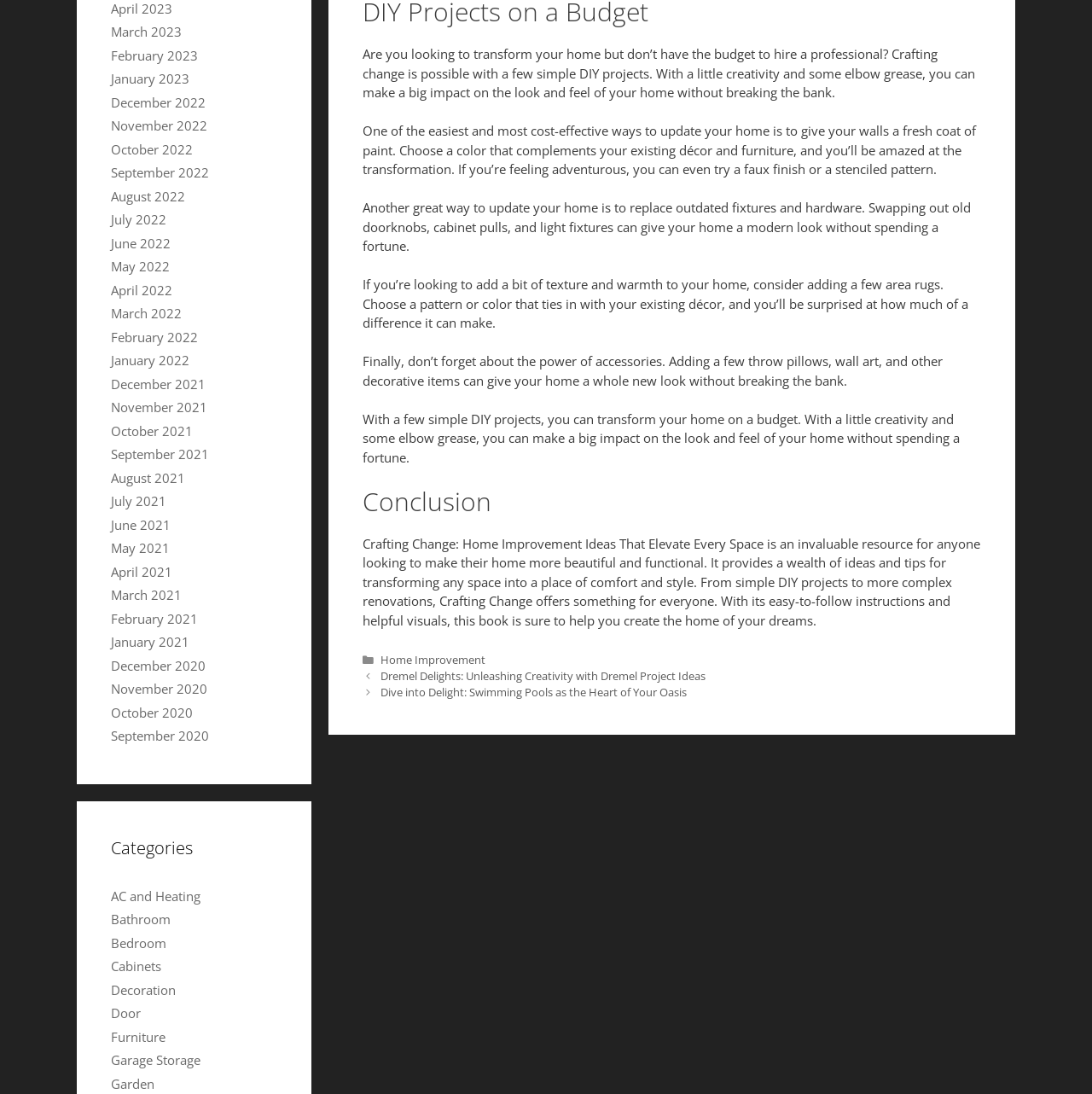Can you identify the bounding box coordinates of the clickable region needed to carry out this instruction: 'Browse posts from January 2022'? The coordinates should be four float numbers within the range of 0 to 1, stated as [left, top, right, bottom].

[0.102, 0.321, 0.173, 0.337]